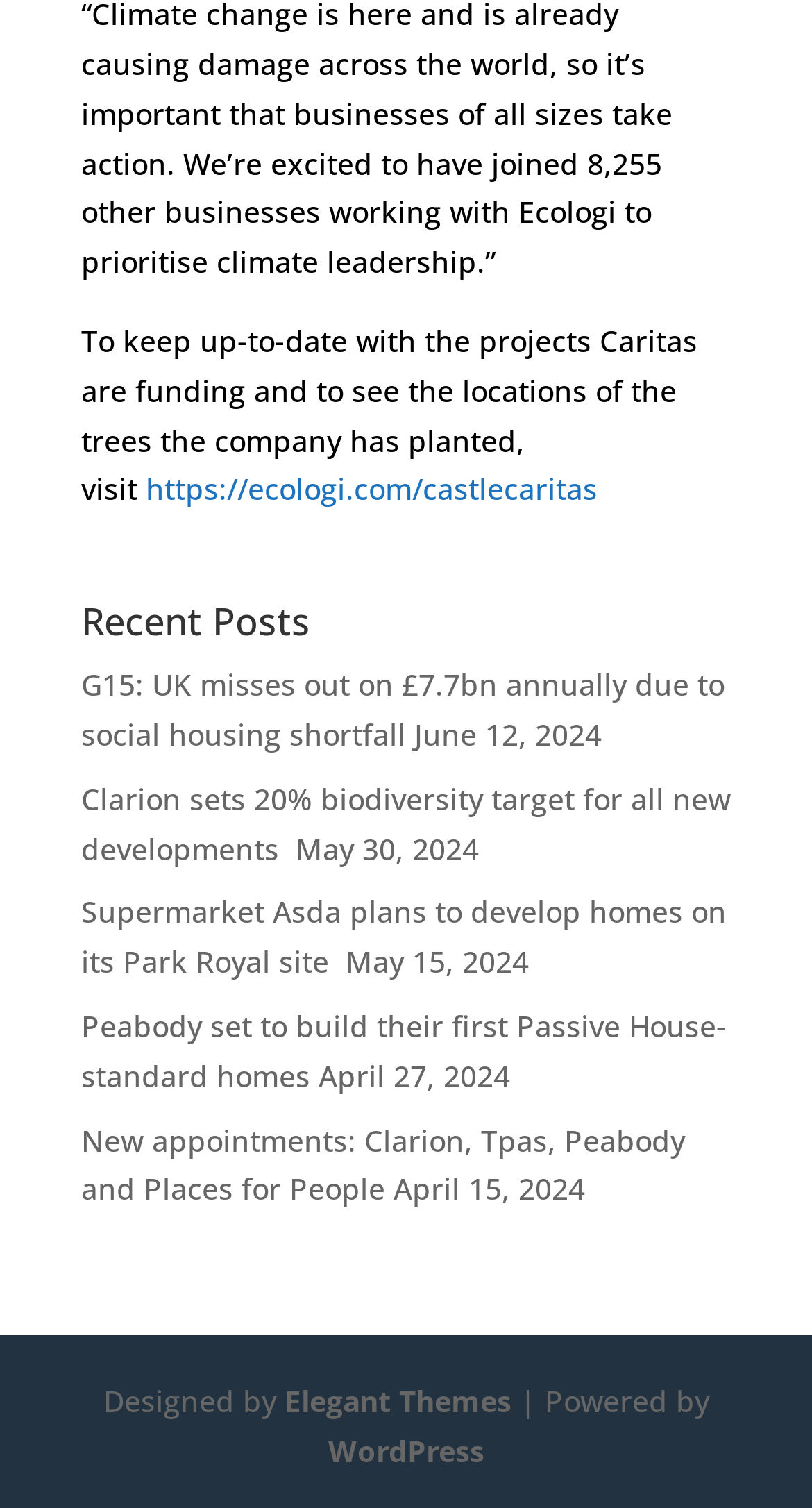How many links are there under the 'Recent Posts' heading?
Based on the content of the image, thoroughly explain and answer the question.

Under the 'Recent Posts' heading, there are five links: 'G15: UK misses out on £7.7bn annually due to social housing shortfall', 'Clarion sets 20% biodiversity target for all new developments', 'Supermarket Asda plans to develop homes on its Park Royal site', 'Peabody set to build their first Passive House-standard homes', and 'New appointments: Clarion, Tpas, Peabody and Places for People'.